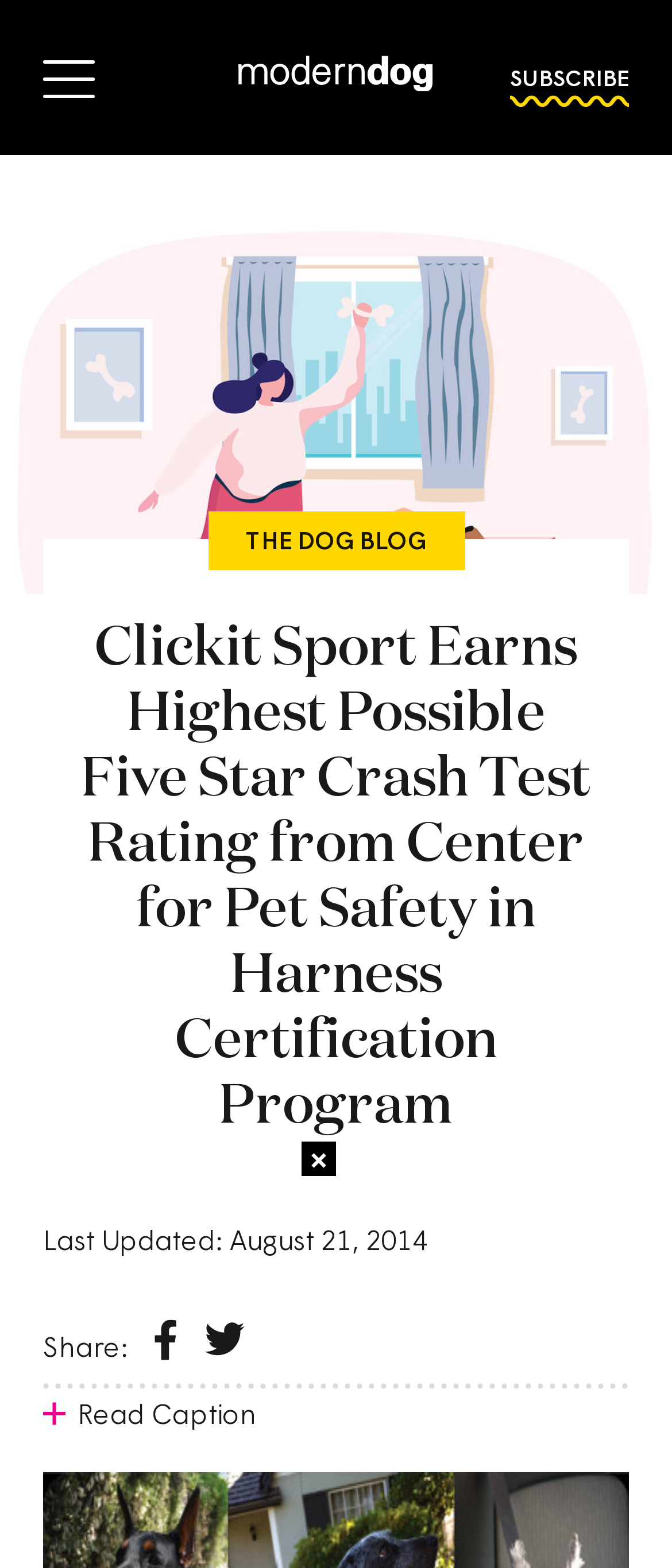Offer a detailed account of what is visible on the webpage.

The webpage appears to be an article from Modern Dog Magazine, with a focus on pet safety. At the top of the page, there is a link to subscribe to the magazine, accompanied by a small image. Below this, there is a large featured image that takes up most of the width of the page.

The main heading of the article, "Clickit Sport Earns Highest Possible Five Star Crash Test Rating from Center for Pet Safety in Harness Certification Program", is prominently displayed in the middle of the page. Above this heading, there is a link to "THE DOG BLOG" and a smaller image.

Towards the bottom of the page, there is a section with the text "Last Updated: August 21, 2014" and a "Share:" button with two small images of social media icons. Below this, there is a "Read Caption" button.

There are a total of 5 images on the page, including the featured image, the small image next to the "SUBSCRIBE" link, and the three social media icons. There are also 5 links, including the "SUBSCRIBE" link, the "THE DOG BLOG" link, and the three social media links.